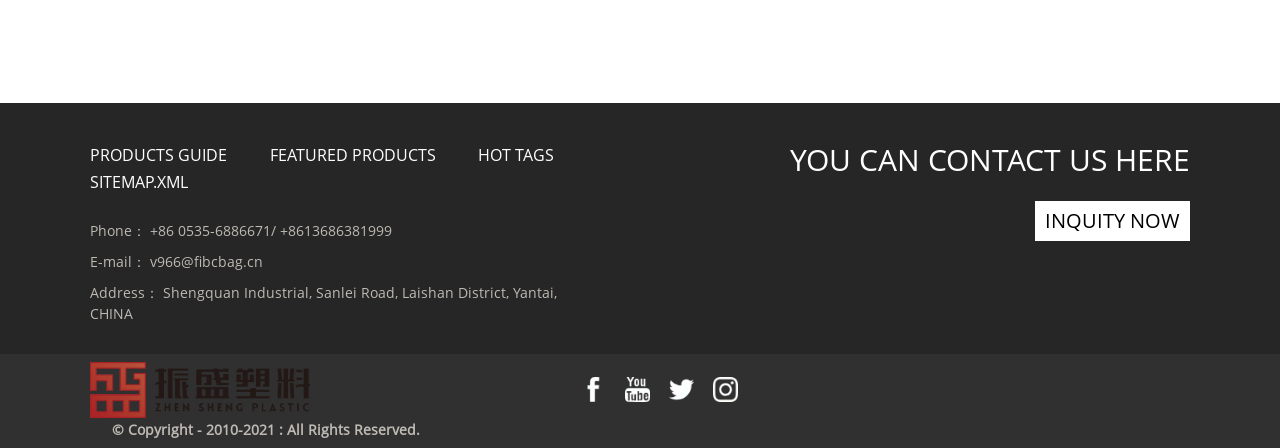Determine the bounding box coordinates of the target area to click to execute the following instruction: "Click on PRODUCTS GUIDE."

[0.07, 0.319, 0.177, 0.379]